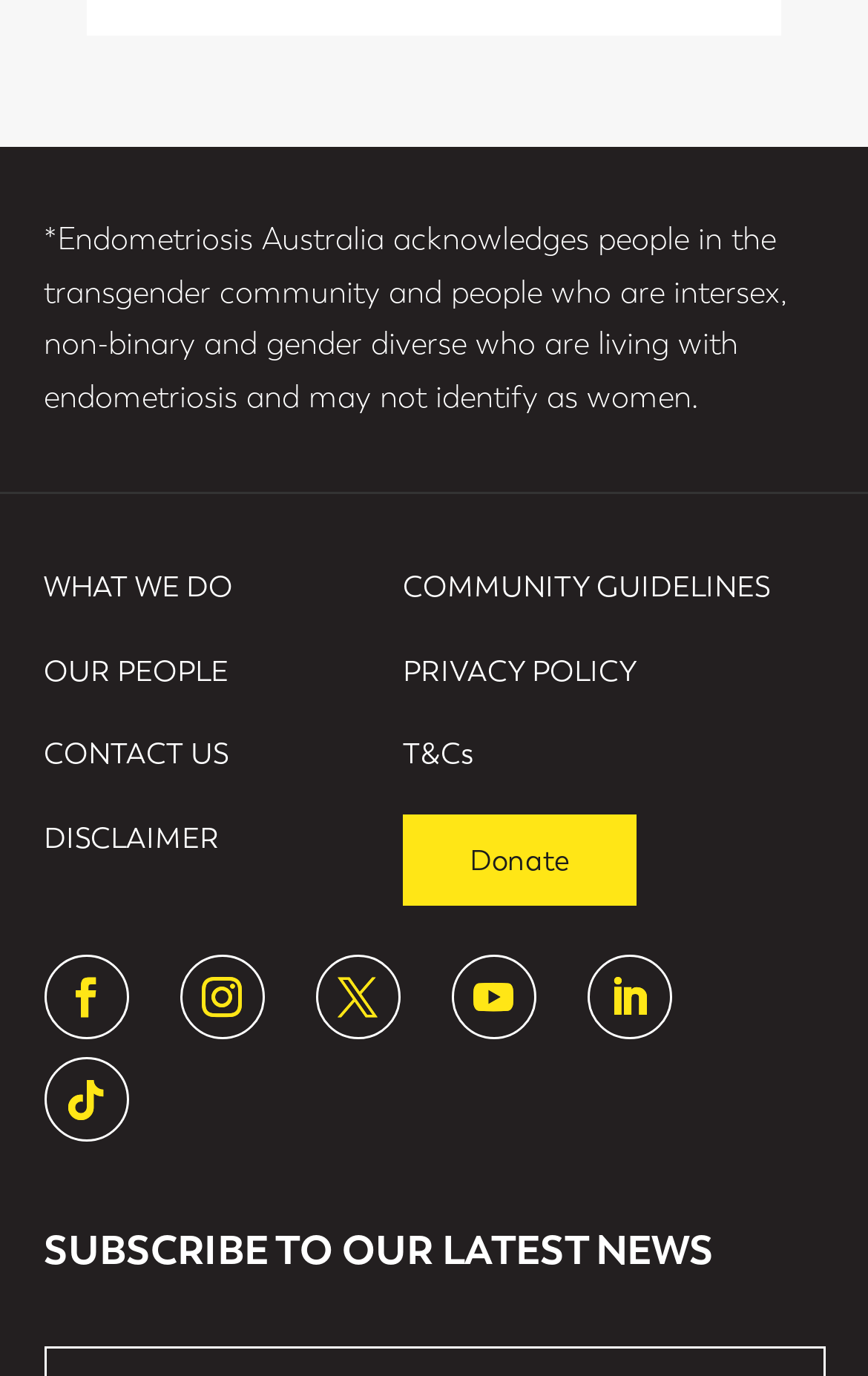Can you find the bounding box coordinates for the element that needs to be clicked to execute this instruction: "Click on WHAT WE DO"? The coordinates should be given as four float numbers between 0 and 1, i.e., [left, top, right, bottom].

[0.05, 0.414, 0.268, 0.438]